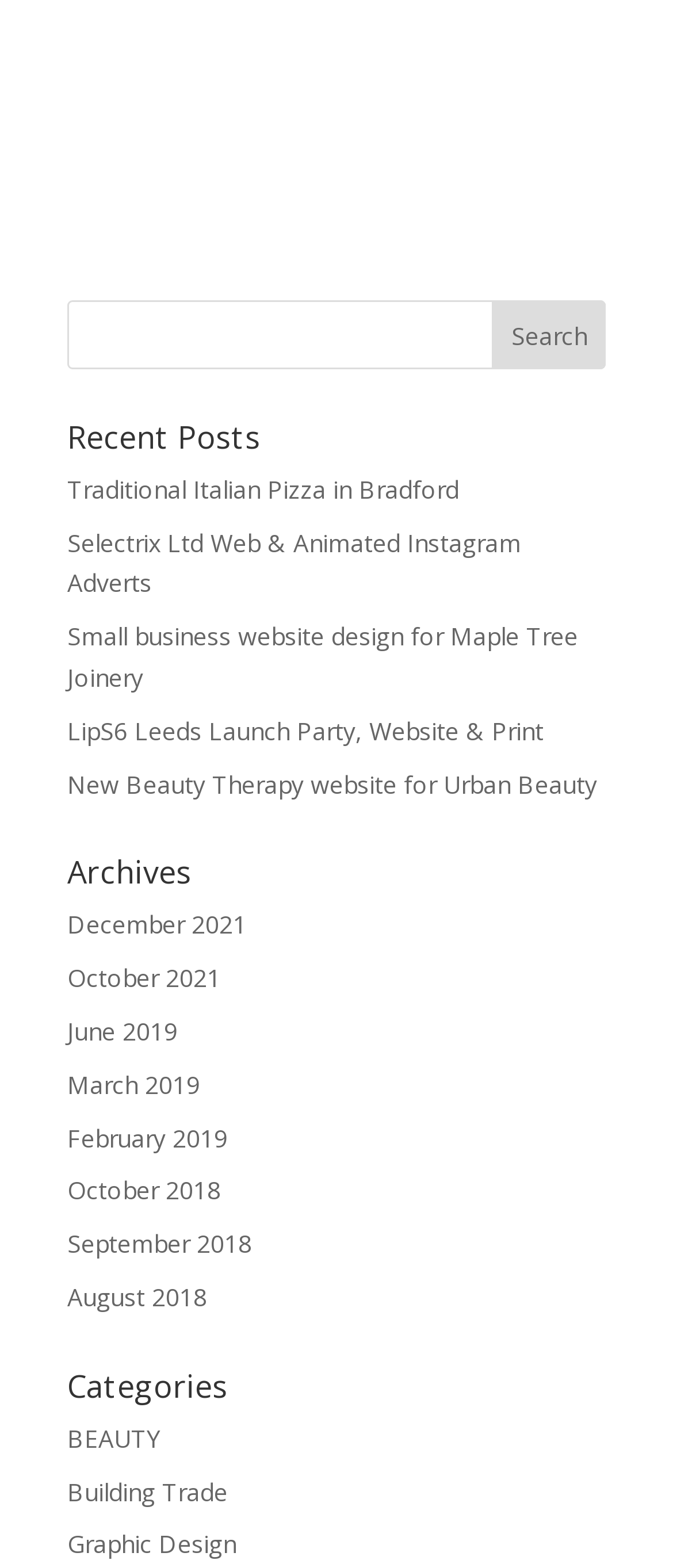How many categories are listed on this website? From the image, respond with a single word or brief phrase.

4